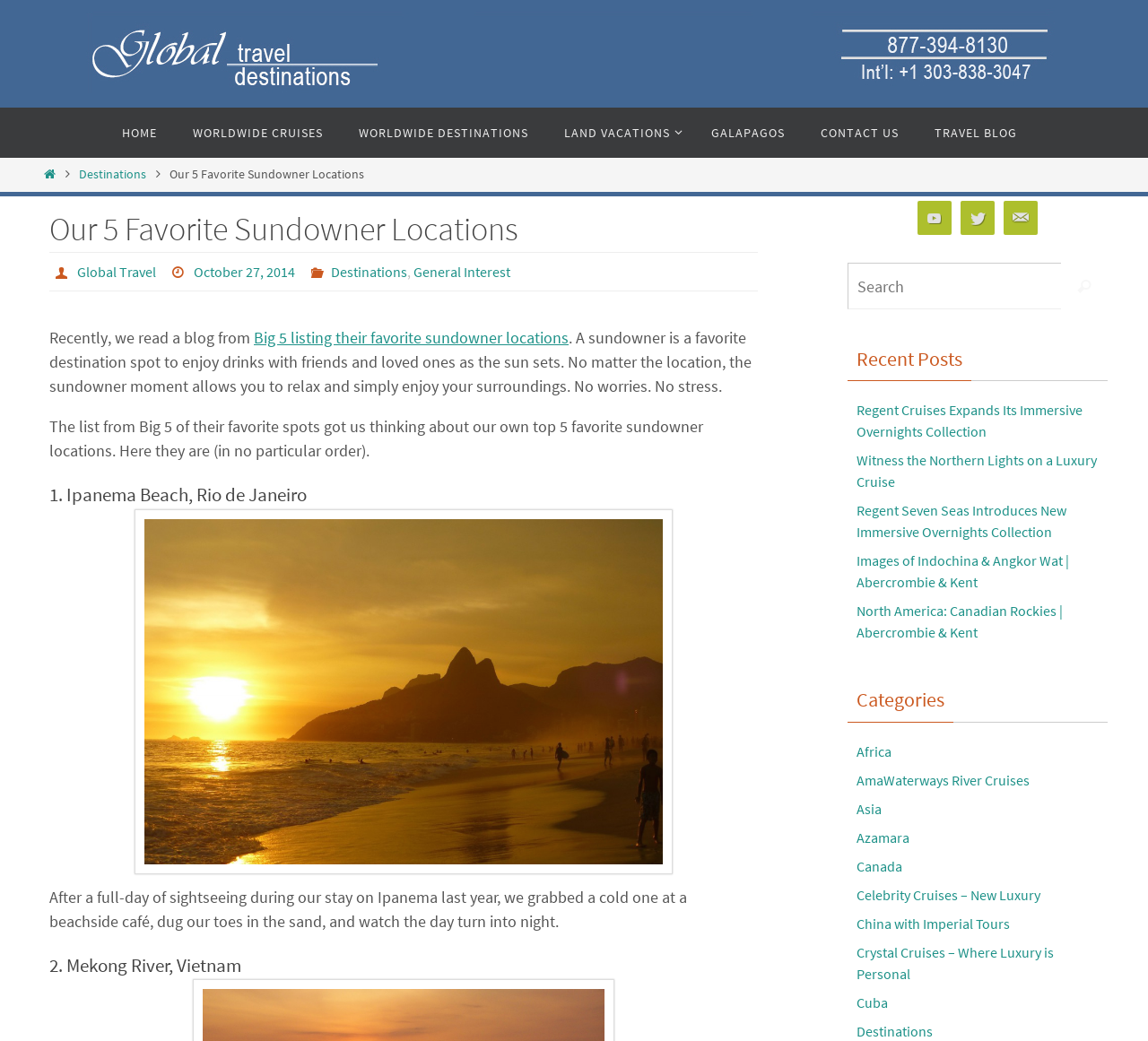Determine the bounding box coordinates of the clickable region to carry out the instruction: "Read the 'Regent Cruises Expands Its Immersive Overnights Collection' post".

[0.746, 0.385, 0.943, 0.424]